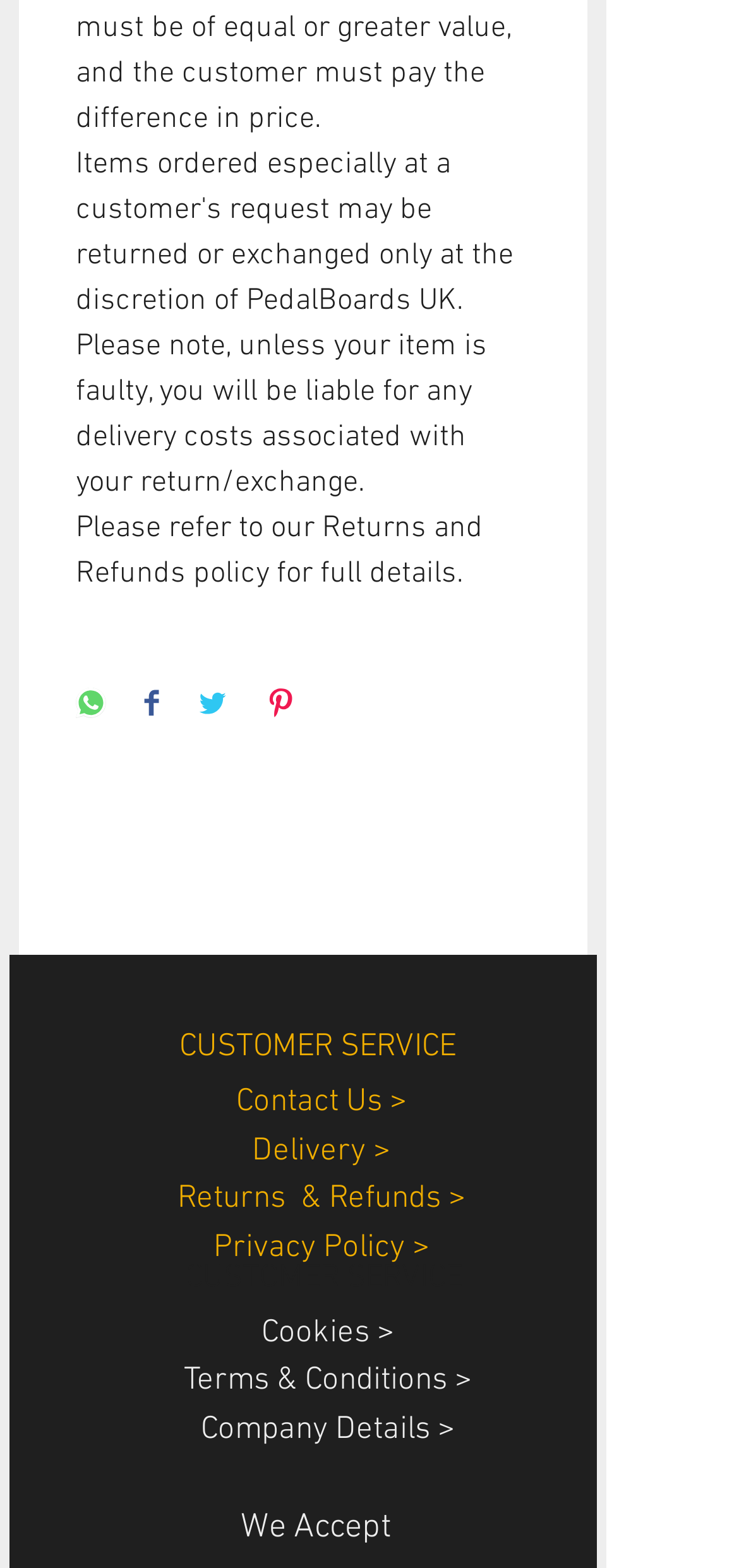Using the webpage screenshot, locate the HTML element that fits the following description and provide its bounding box: "aria-label="Share on Facebook"".

[0.195, 0.439, 0.215, 0.462]